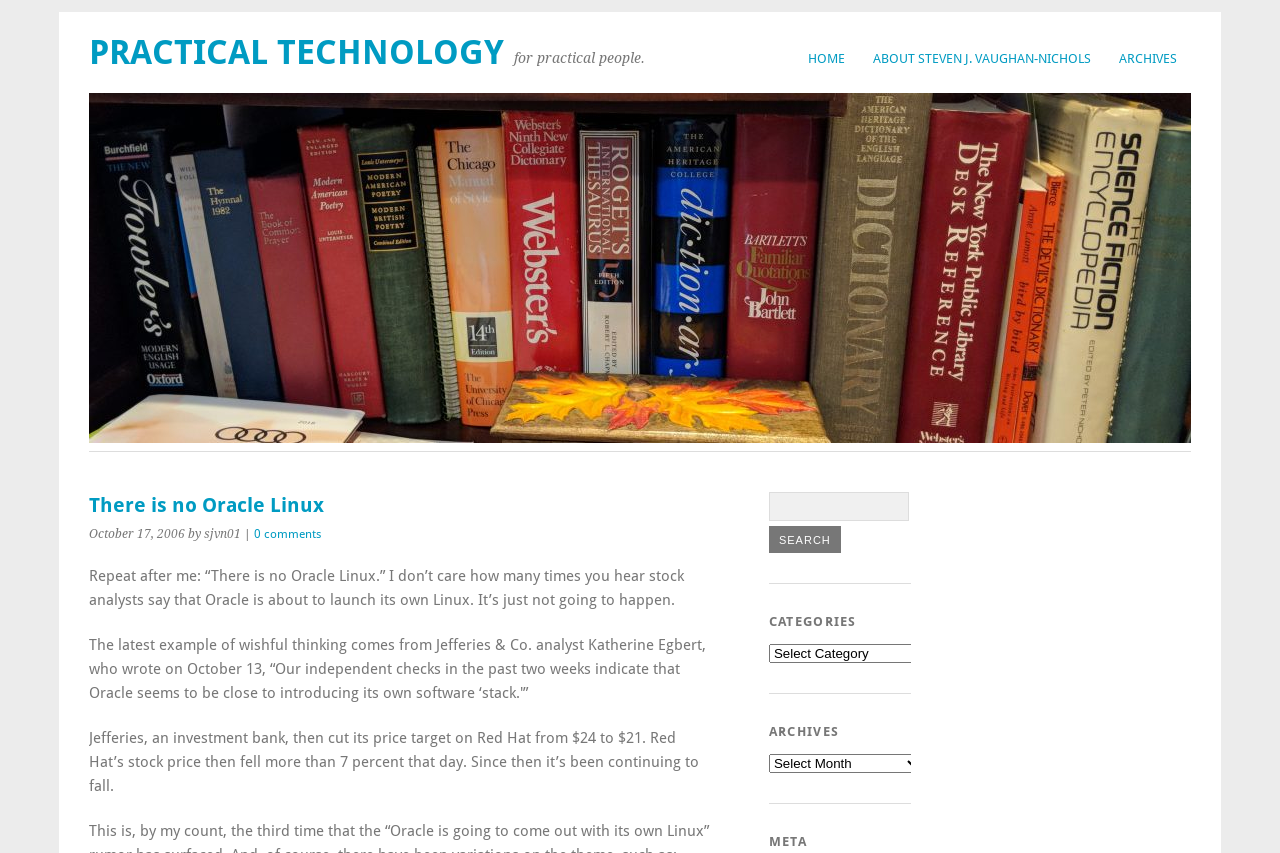Show the bounding box coordinates of the element that should be clicked to complete the task: "go to home page".

[0.62, 0.049, 0.671, 0.088]